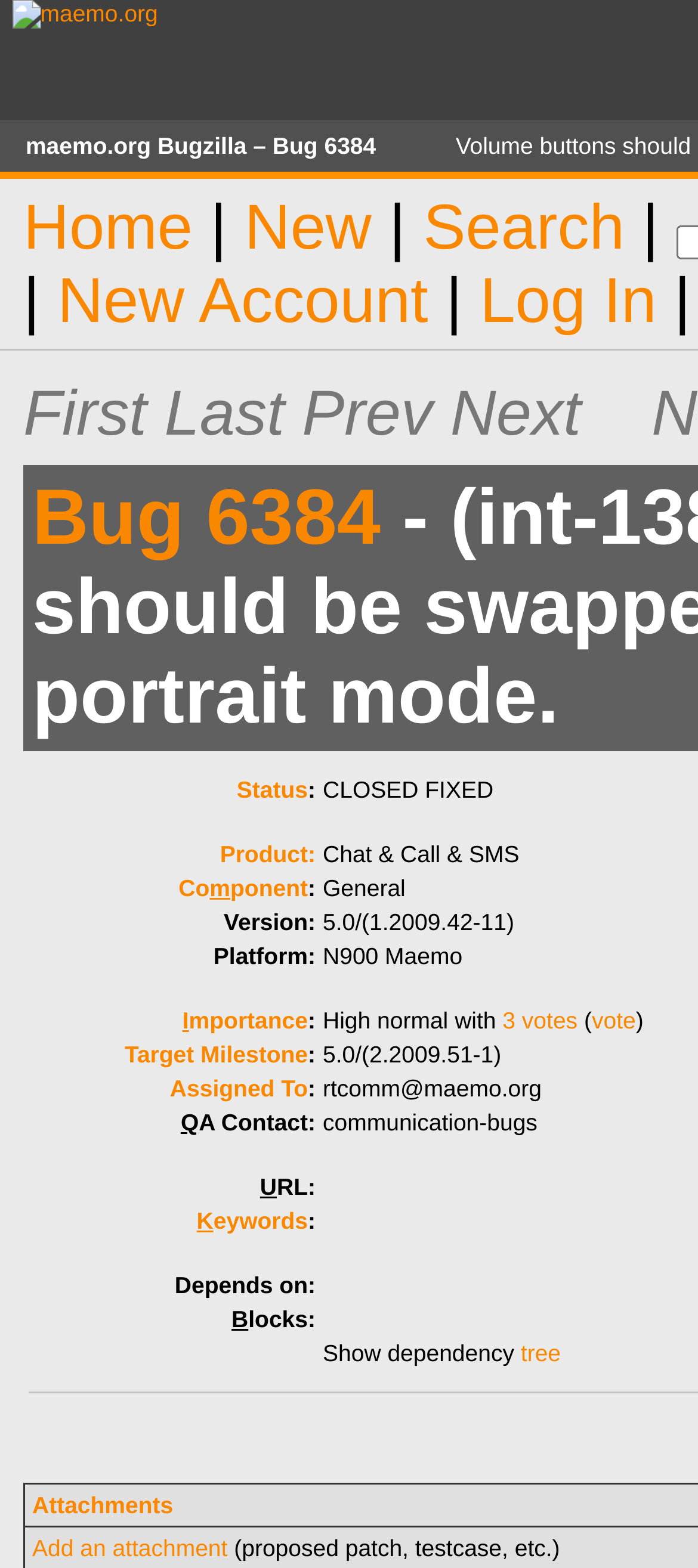Could you please study the image and provide a detailed answer to the question:
What is the status of this bug?

The status of this bug can be found in the table with the label 'Status:', which provides a link to the status.